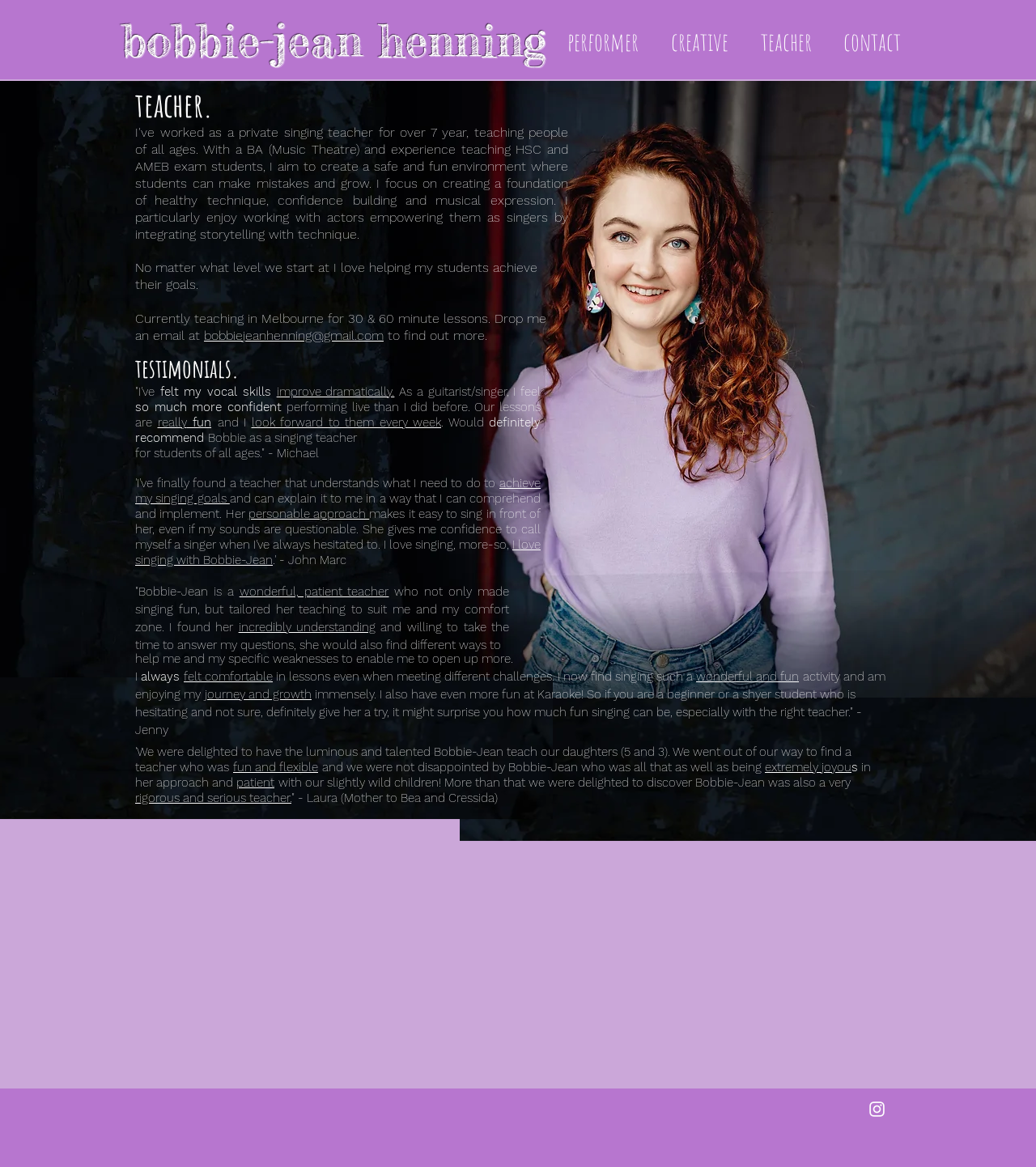Use a single word or phrase to respond to the question:
What is the tone of the testimonials on the webpage?

Positive